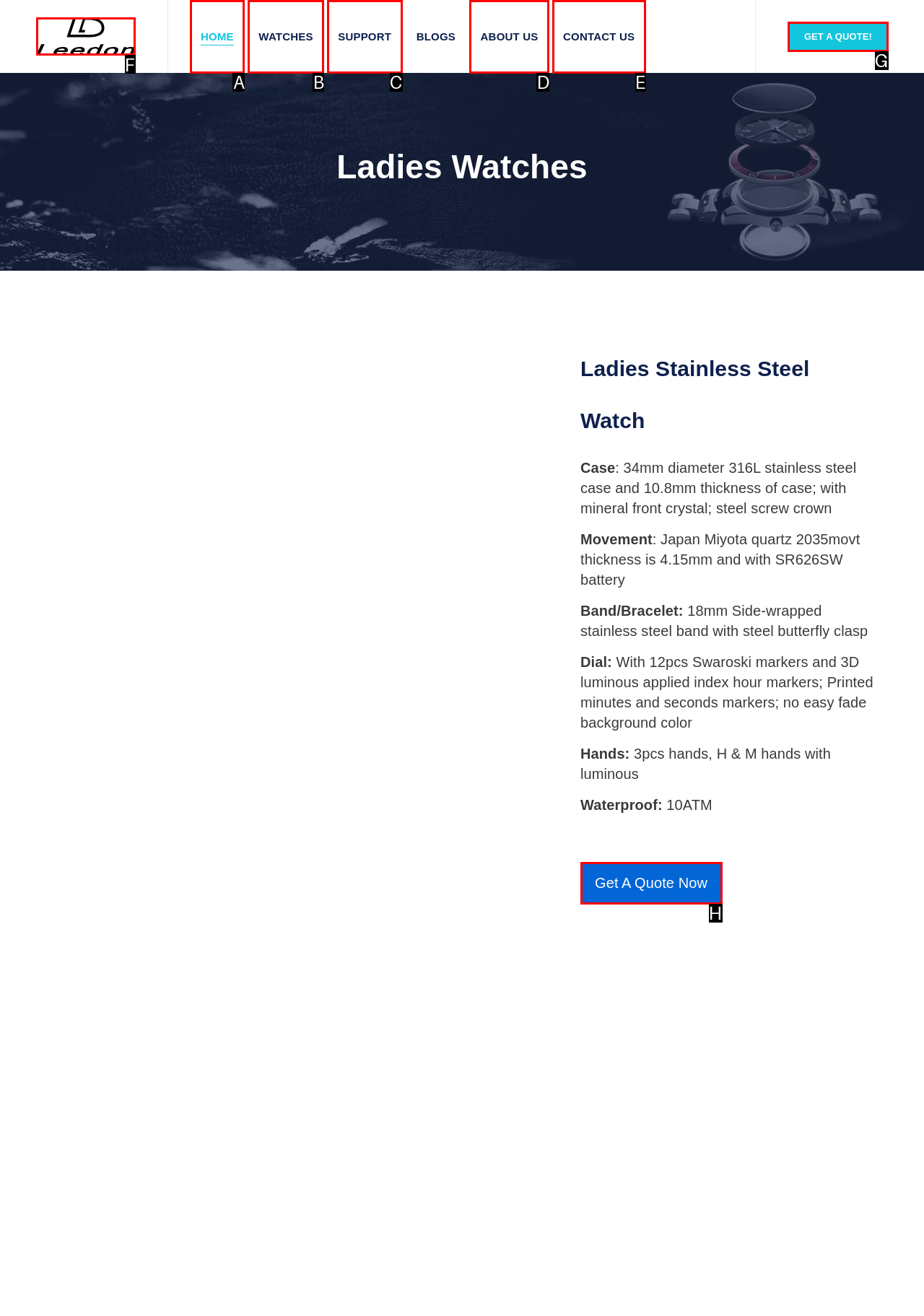Identify the HTML element that corresponds to the description: Get A Quote Now Provide the letter of the correct option directly.

H